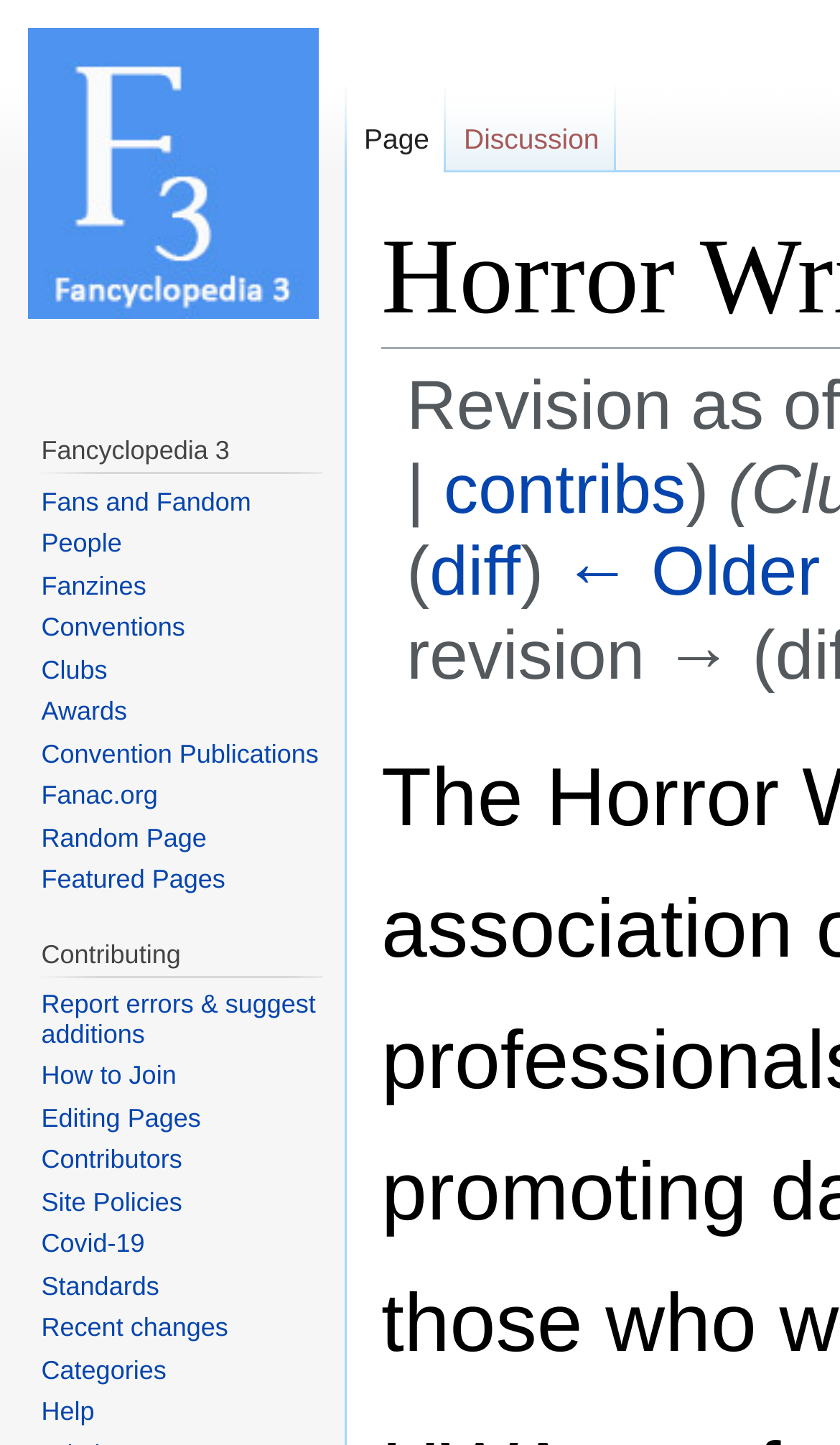Give a concise answer of one word or phrase to the question: 
What is the name of the first category under the 'Namespaces' navigation?

Page